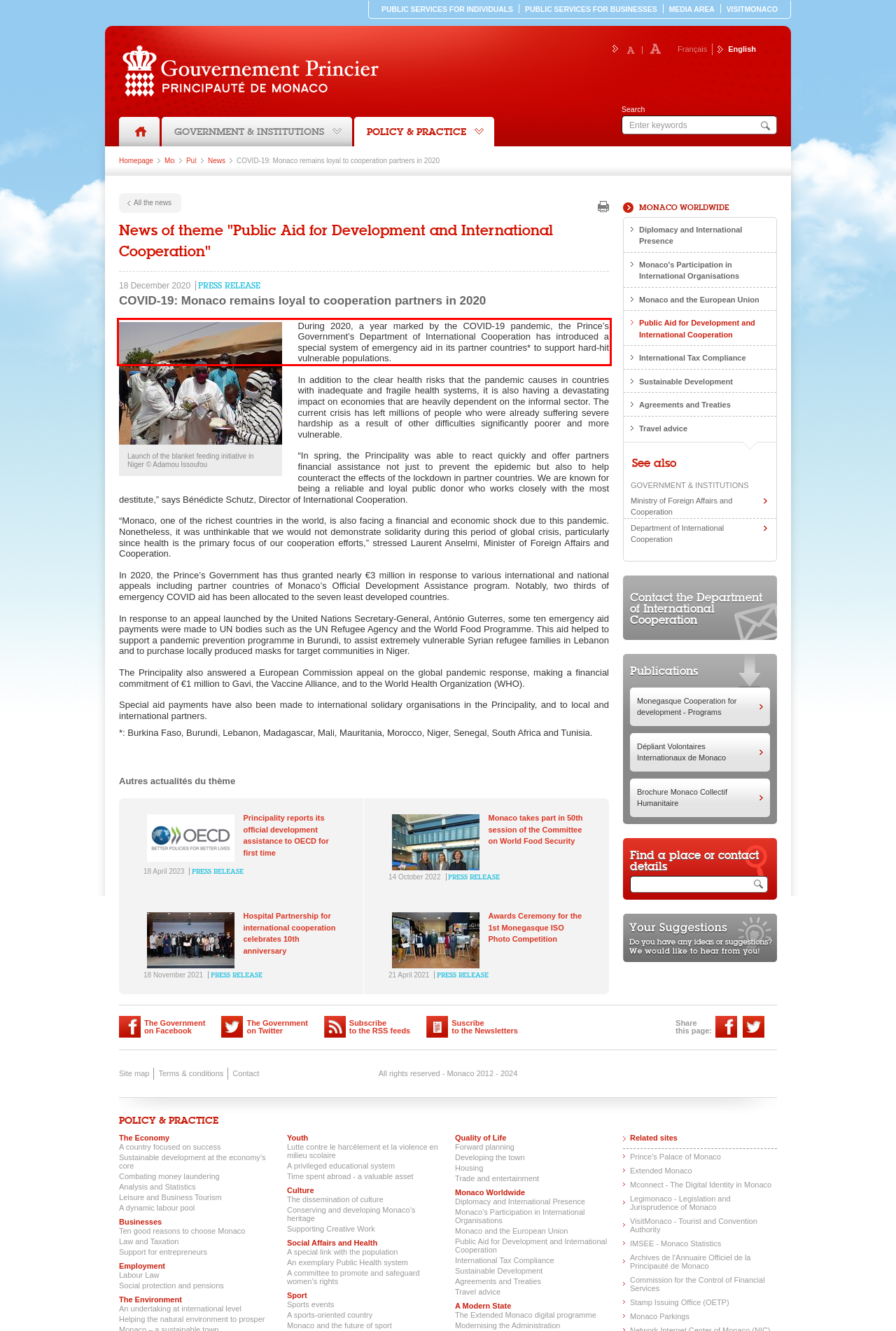You have a screenshot of a webpage, and there is a red bounding box around a UI element. Utilize OCR to extract the text within this red bounding box.

During 2020, a year marked by the COVID-19 pandemic, the Prince’s Government’s Department of International Cooperation has introduced a special system of emergency aid in its partner countries* to support hard-hit vulnerable populations.